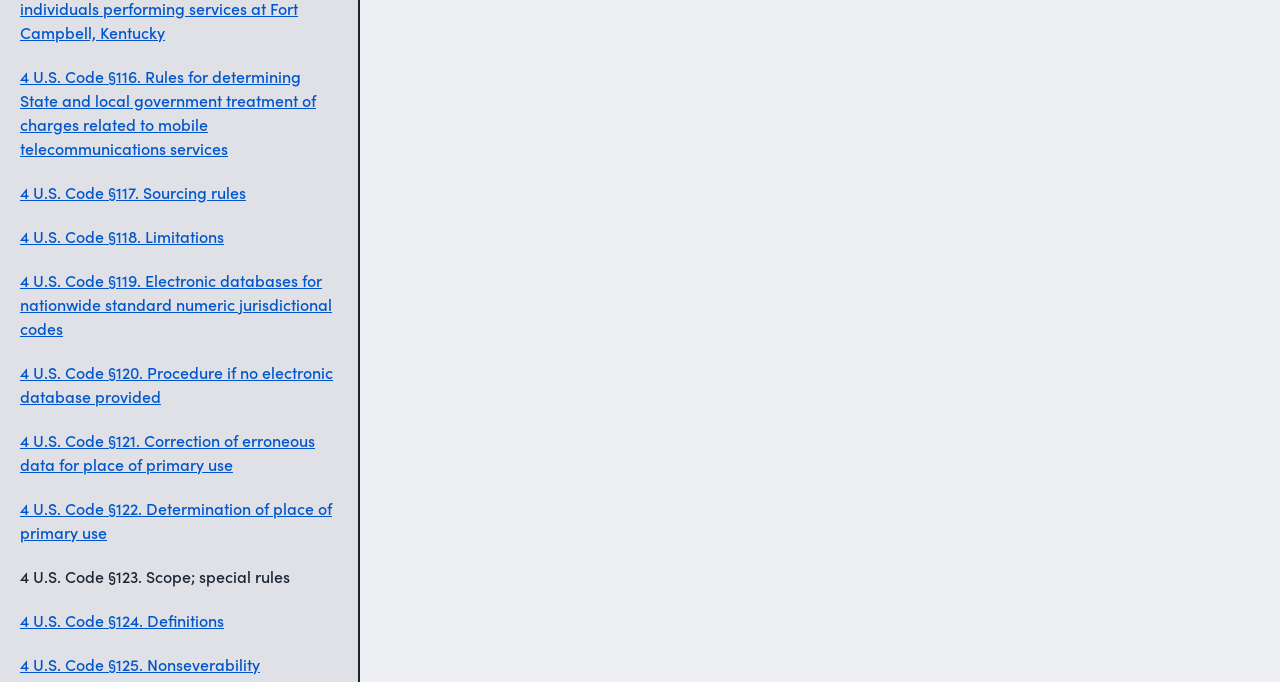Please find the bounding box coordinates of the section that needs to be clicked to achieve this instruction: "Access 4 U.S. Code §124. Definitions".

[0.016, 0.891, 0.175, 0.927]